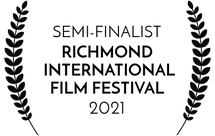What is framing the text on the award?
Please give a detailed answer to the question using the information shown in the image.

The design of the award showcases elegant laurel leaves framing the text, which signals recognition and excellence in filmmaking.